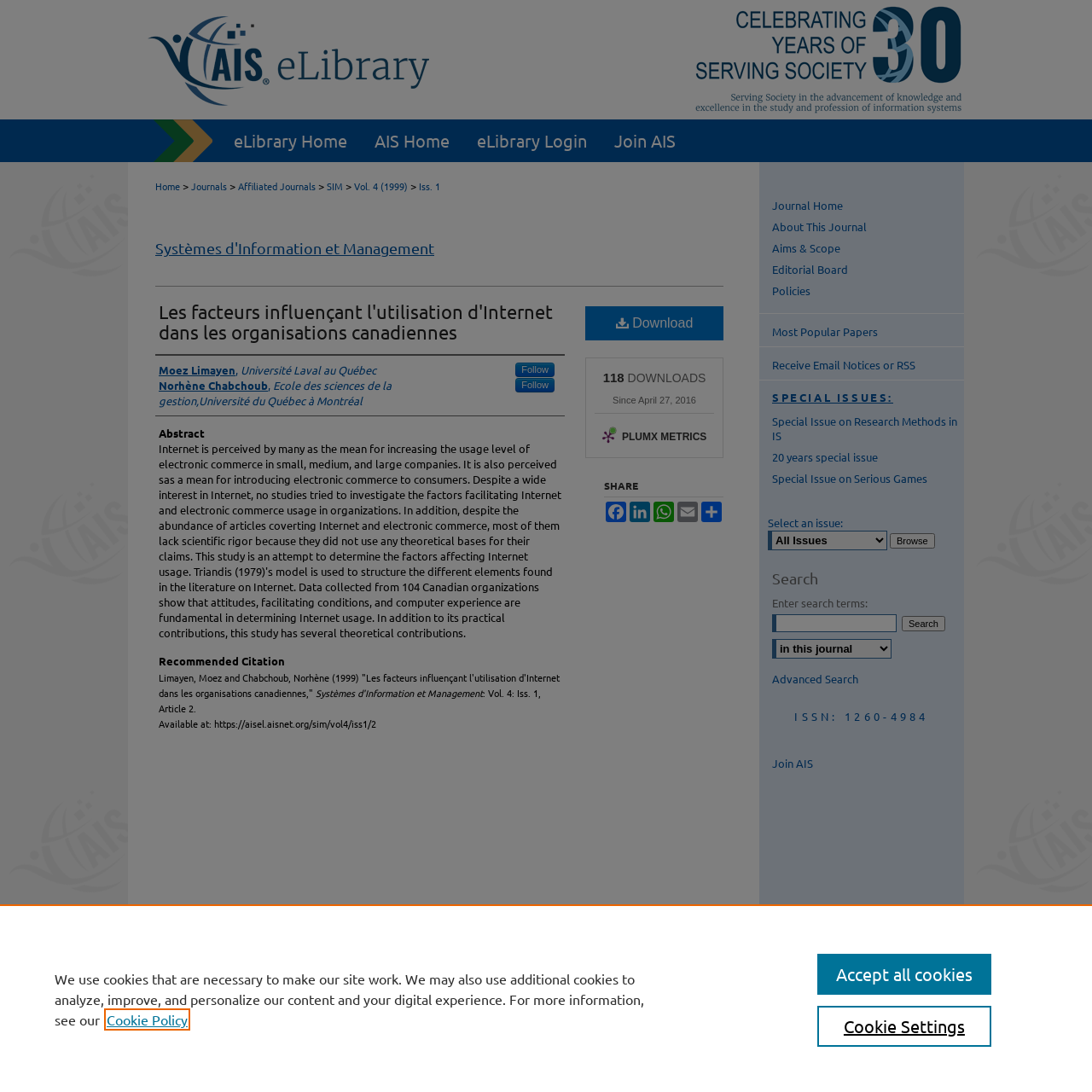Could you indicate the bounding box coordinates of the region to click in order to complete this instruction: "Share the article on Facebook".

[0.553, 0.46, 0.575, 0.478]